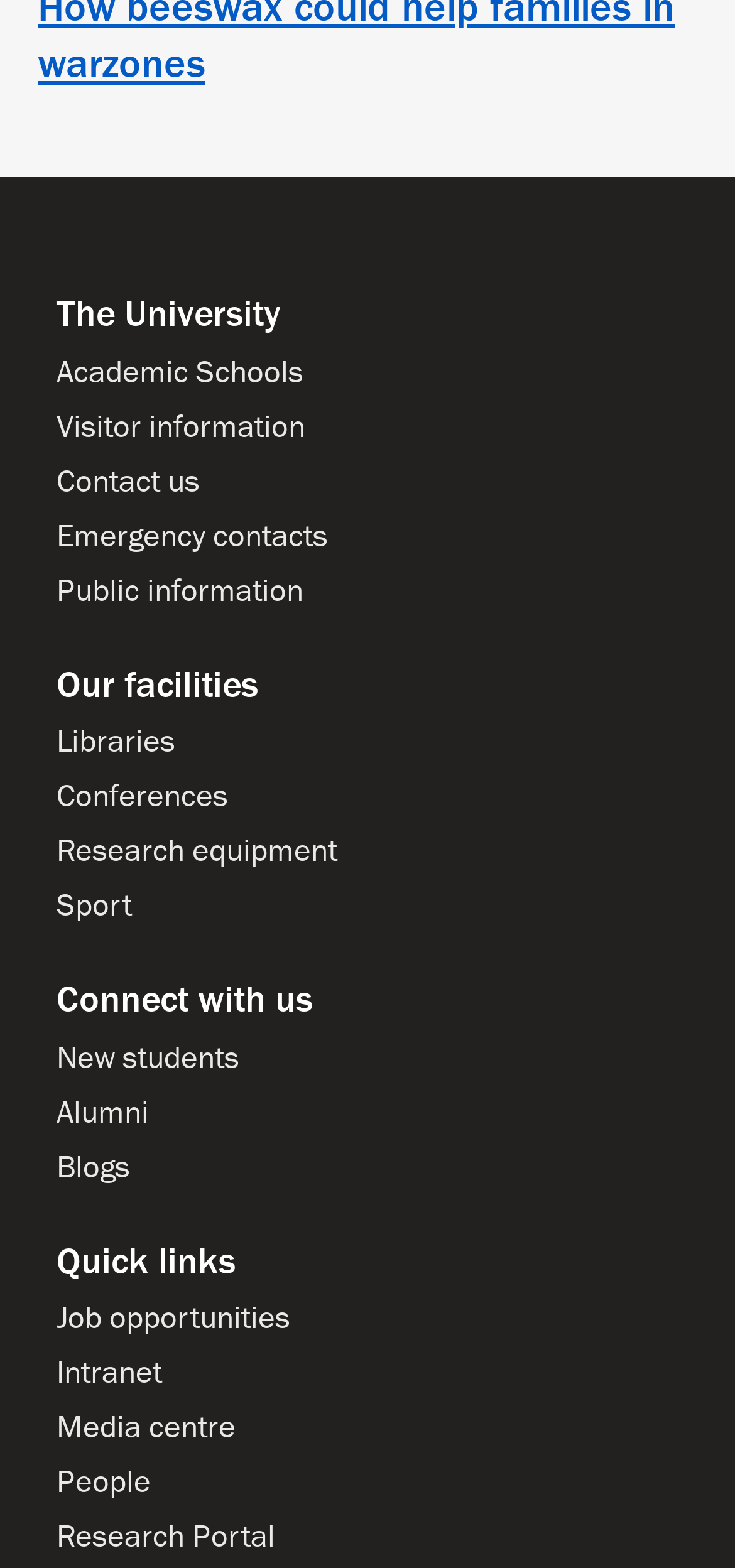What is the category of the 'Libraries at Cardiff University' link?
Examine the image and provide an in-depth answer to the question.

The 'Libraries at Cardiff University' link is located under the heading 'Our facilities', which implies that the link is related to the facilities provided by the university.